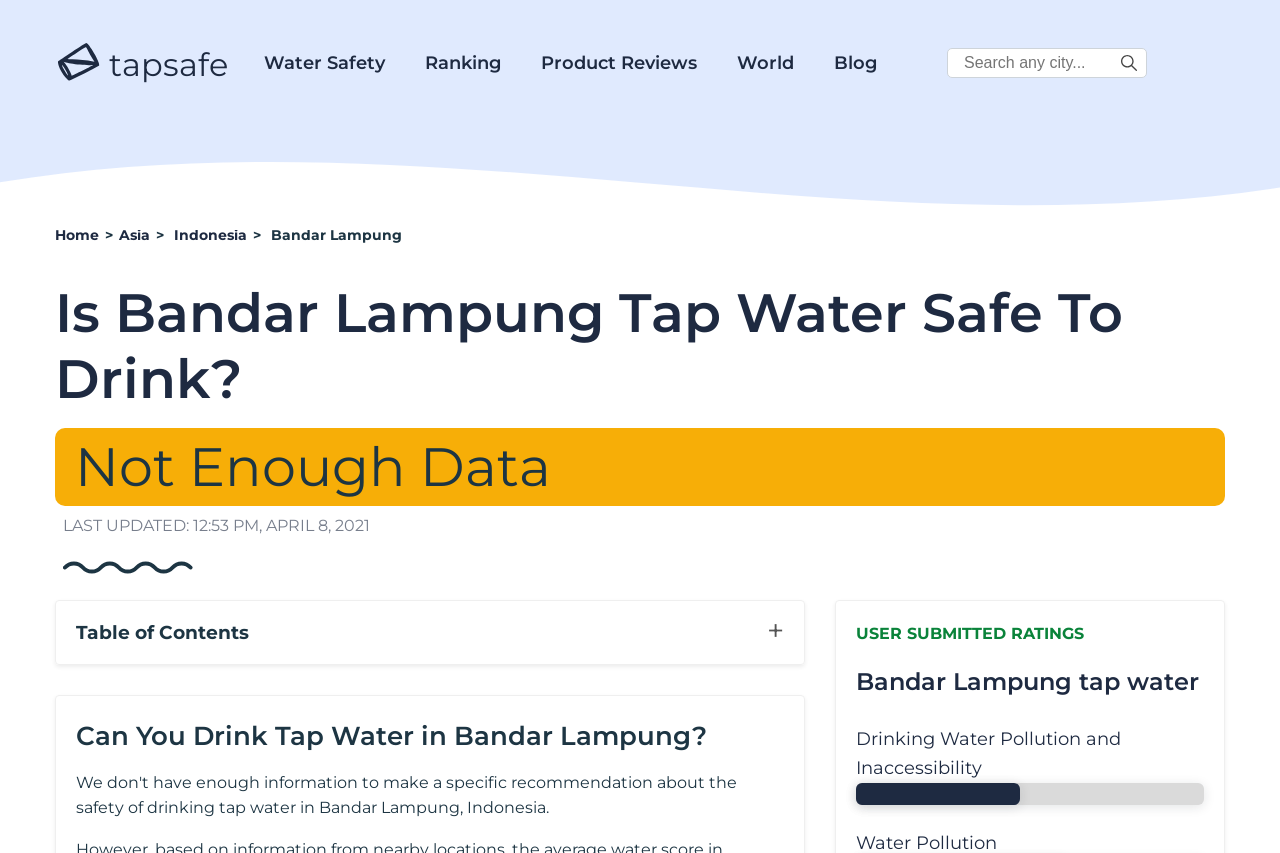Identify the main heading from the webpage and provide its text content.

Is Bandar Lampung Tap Water Safe To Drink?